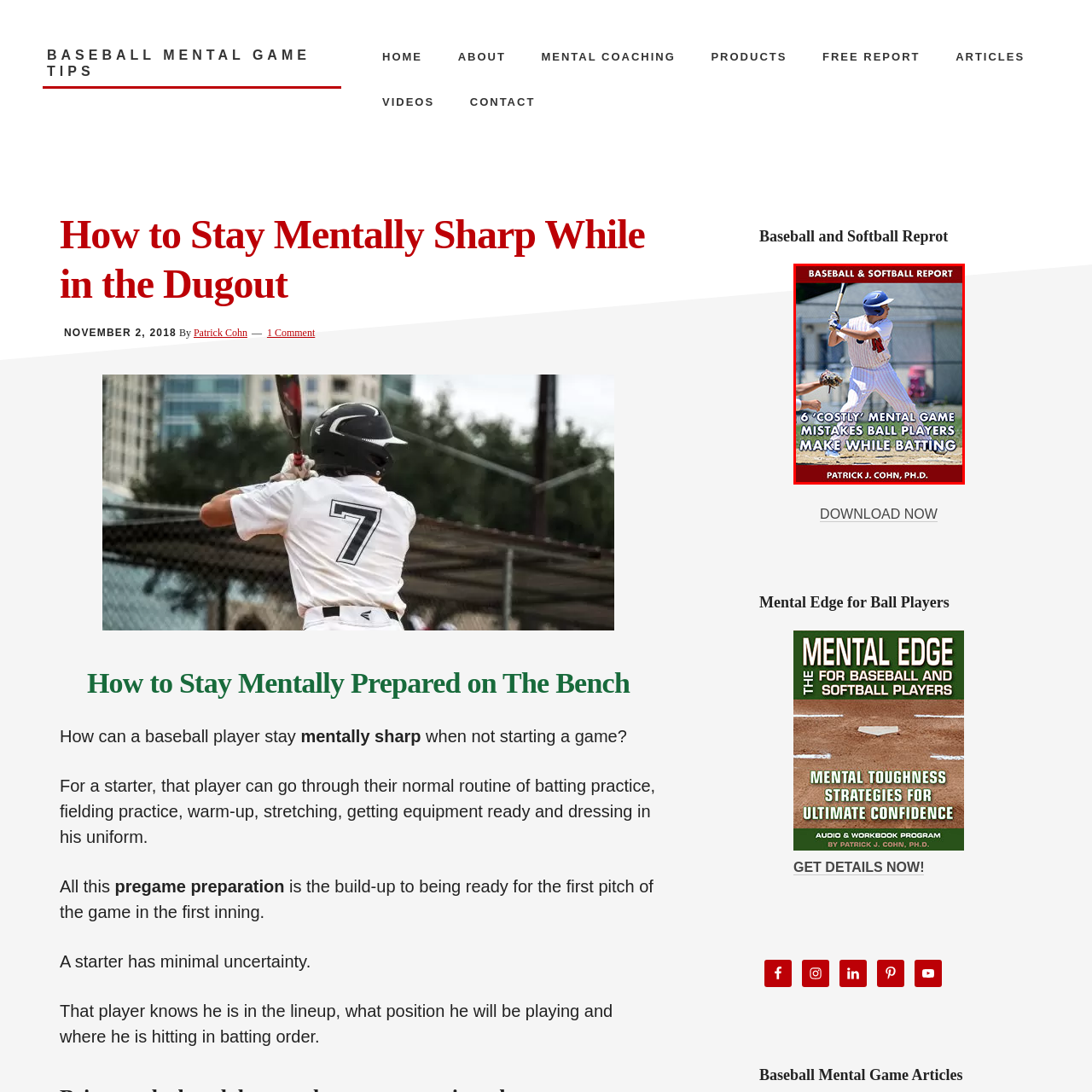Explain in detail what is happening in the image enclosed by the red border.

The image showcases the cover of the "Baseball & Softball Report," featuring a young baseball player in action on the field. He is captured mid-swing, demonstrating a focused and dynamic posture typical of a player ready to hit. The background hints at a practice field, with blurred elements suggesting an active game environment. Dominating the top of the cover is a bold title in red: "6 'COSTLY' MENTAL GAME MISTAKES BALL PLAYERS MAKE WHILE BATTING." Below, the author's name, "Patrick J. Cohn, Ph.D.," is presented, indicating a scholarly approach to the subject. This image highlights the blend of athleticism and mental strategy crucial in baseball, emphasizing the importance of mental preparedness for players.